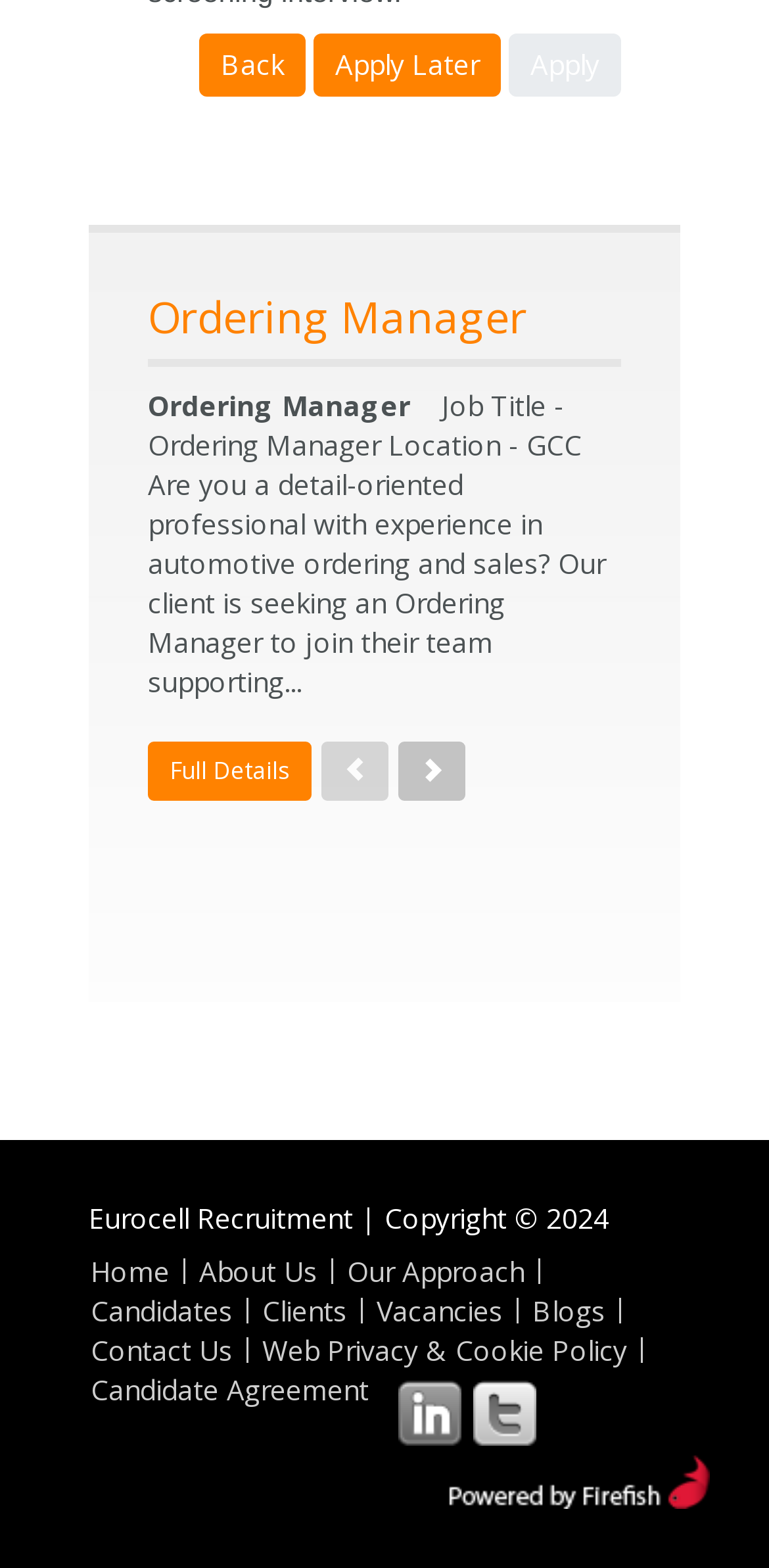Determine the bounding box coordinates for the area that should be clicked to carry out the following instruction: "Visit 'linkedin'".

[0.518, 0.881, 0.6, 0.922]